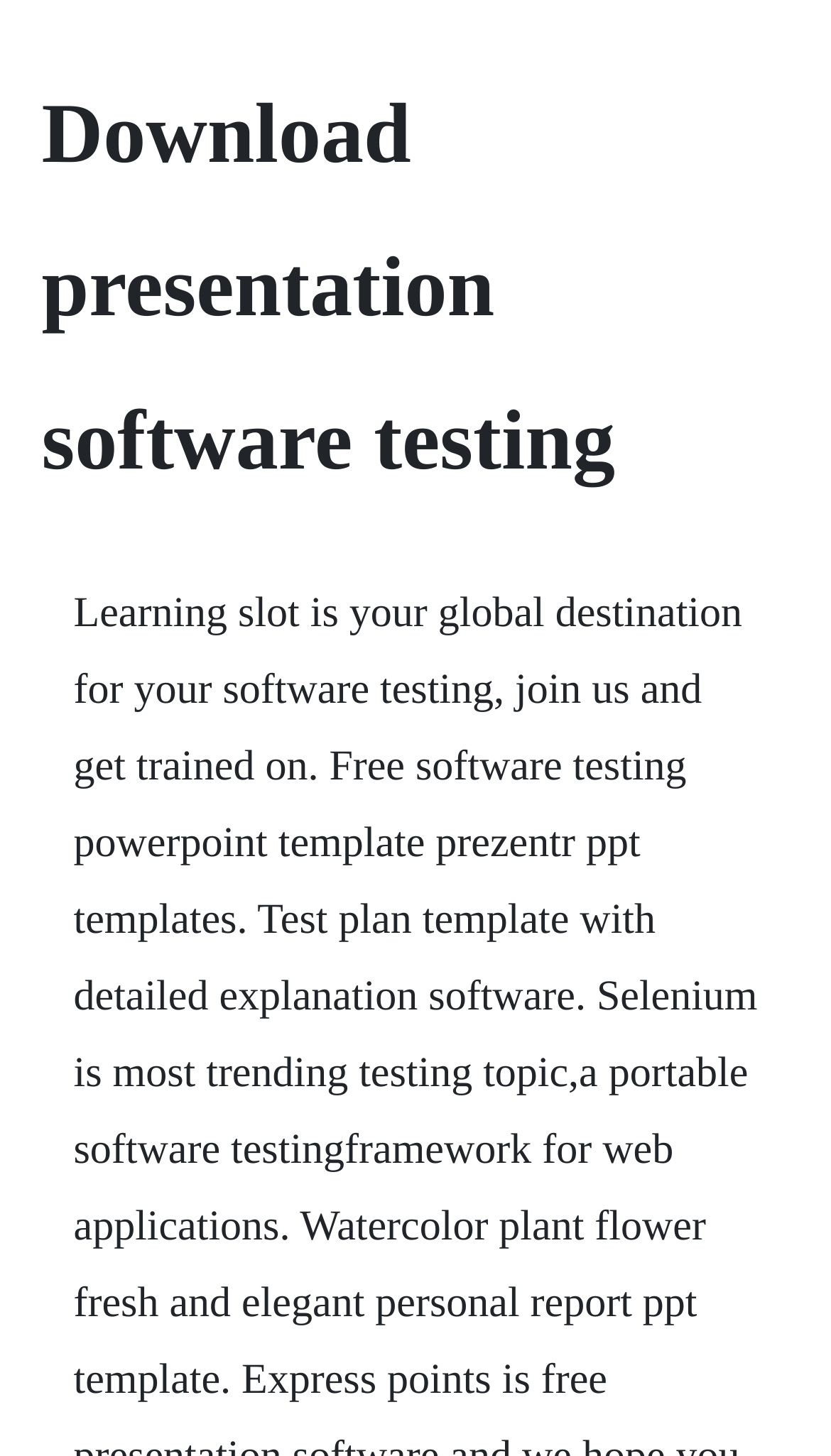Please find and generate the text of the main header of the webpage.

Download presentation software testing